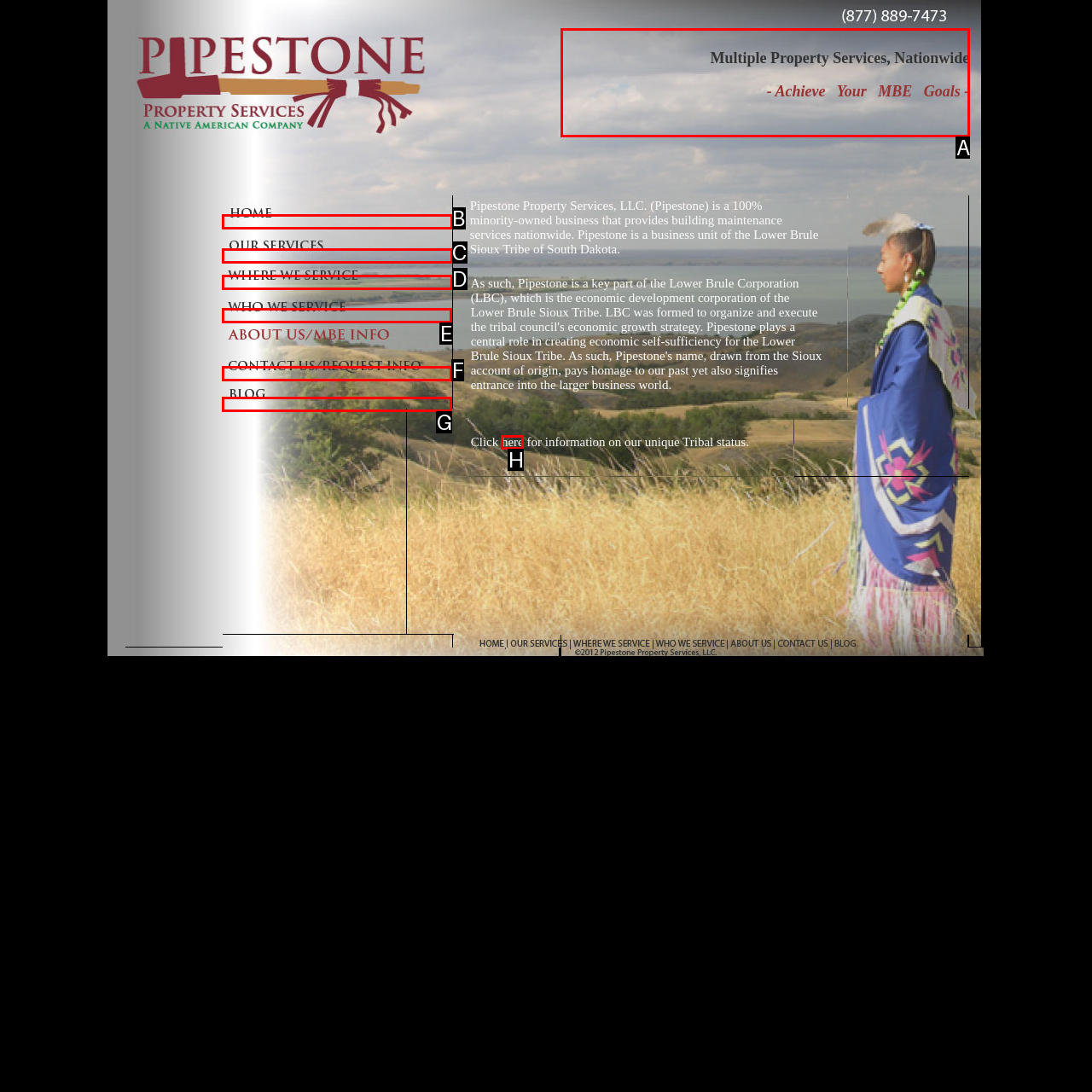For the task: Click the link to achieve MBE goals, tell me the letter of the option you should click. Answer with the letter alone.

A